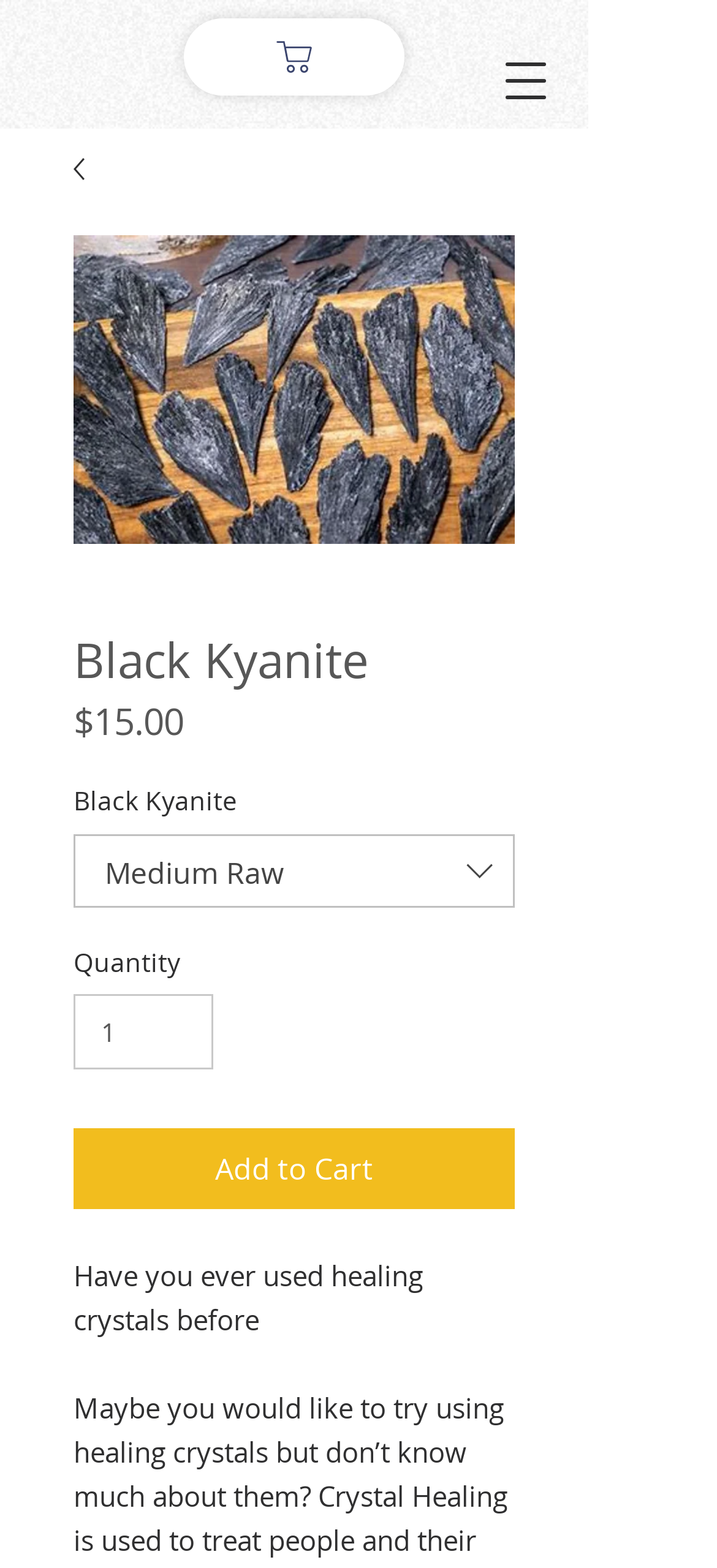Bounding box coordinates are given in the format (top-left x, top-left y, bottom-right x, bottom-right y). All values should be floating point numbers between 0 and 1. Provide the bounding box coordinate for the UI element described as: Shop

[0.256, 0.012, 0.564, 0.061]